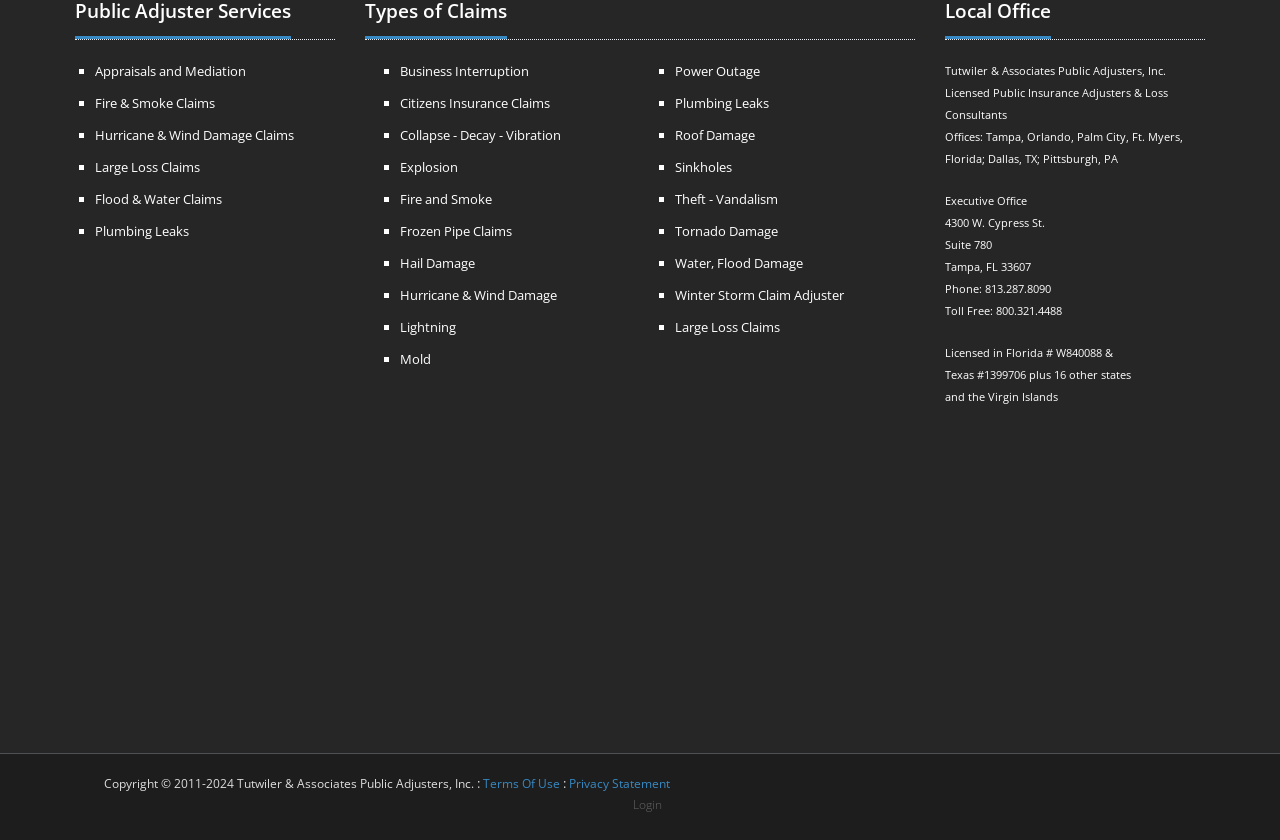In how many states is the company licensed?
Answer the question in a detailed and comprehensive manner.

The webpage mentions that the company is licensed in Florida, Texas, and 15 other states, plus the Virgin Islands. Therefore, the total number of states is 17.